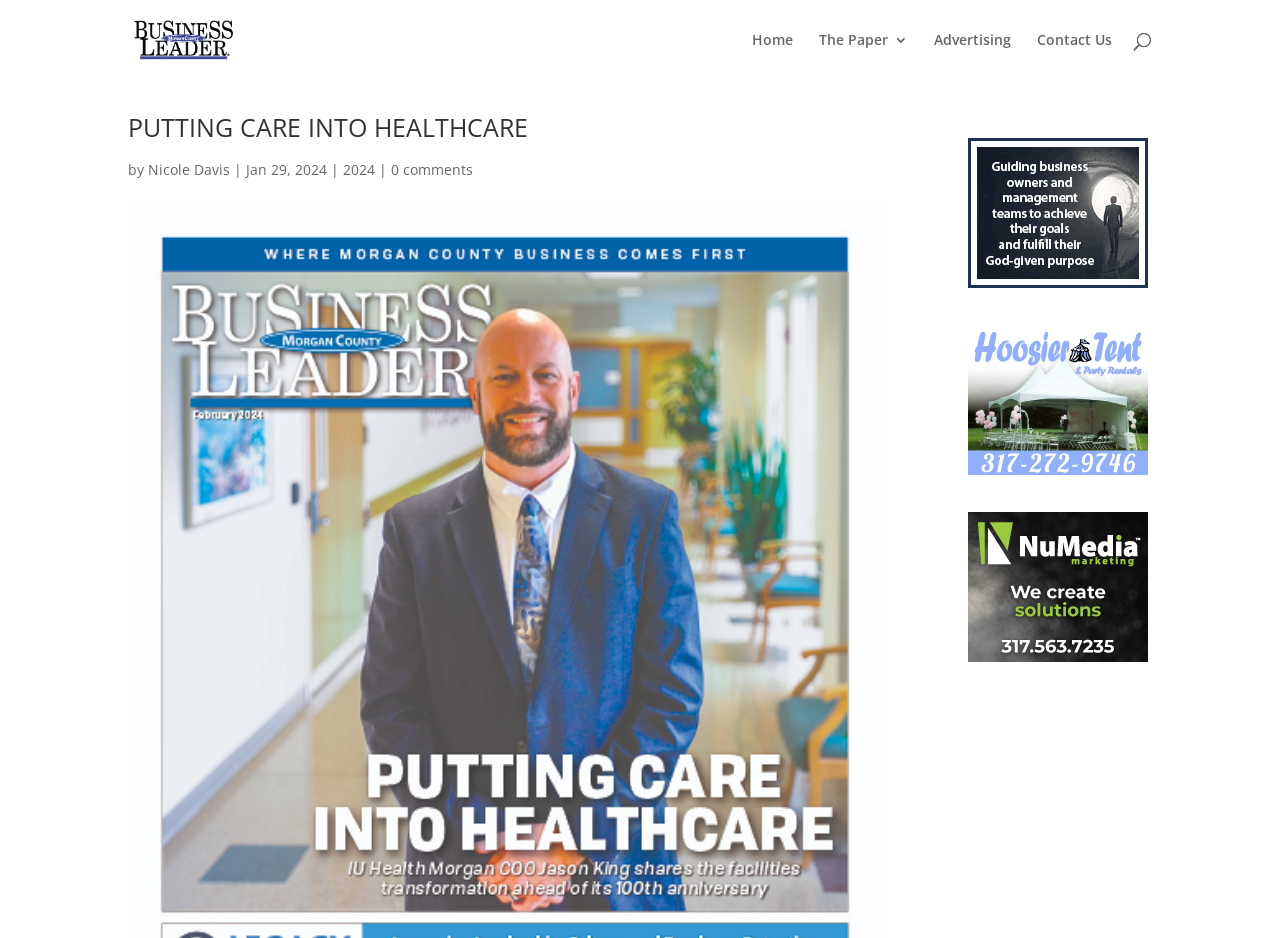Please locate the bounding box coordinates for the element that should be clicked to achieve the following instruction: "go to Morgan County Business Leader". Ensure the coordinates are given as four float numbers between 0 and 1, i.e., [left, top, right, bottom].

[0.103, 0.031, 0.228, 0.051]